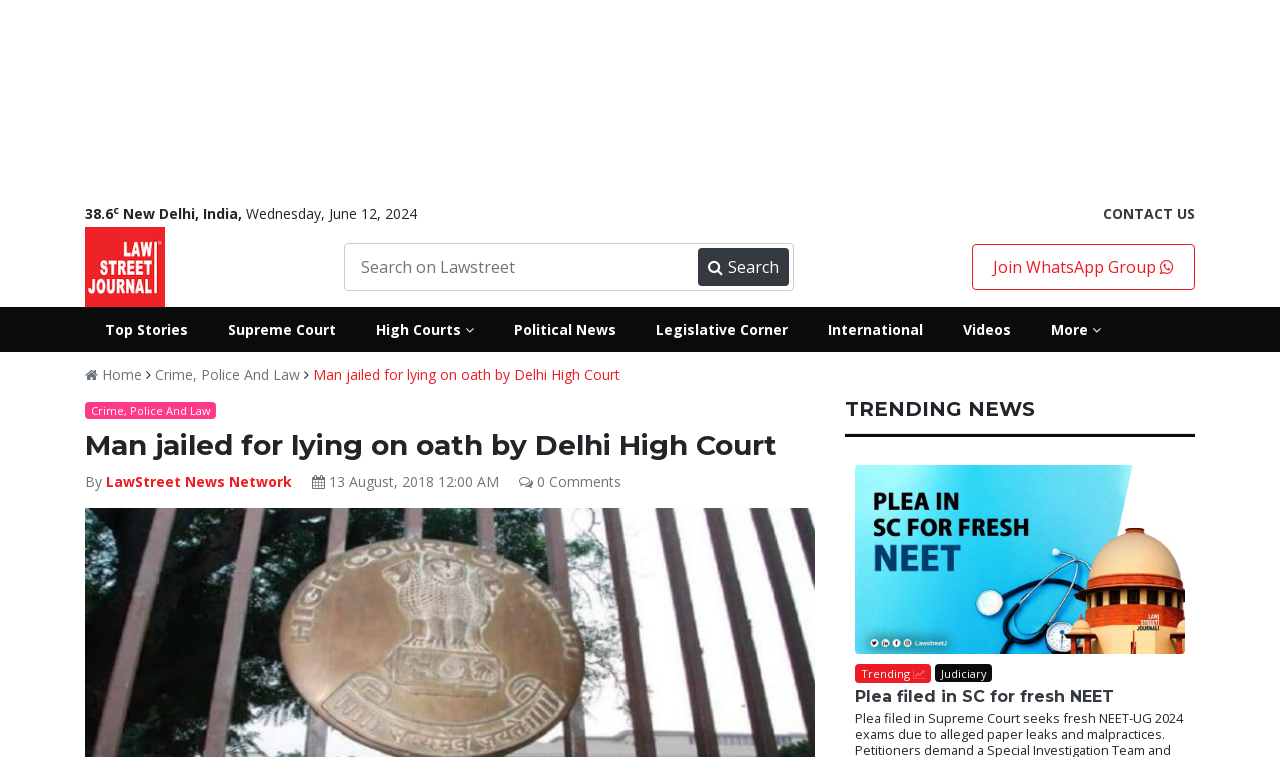Answer the following query concisely with a single word or phrase:
What is the name of the news network?

LawStreet News Network